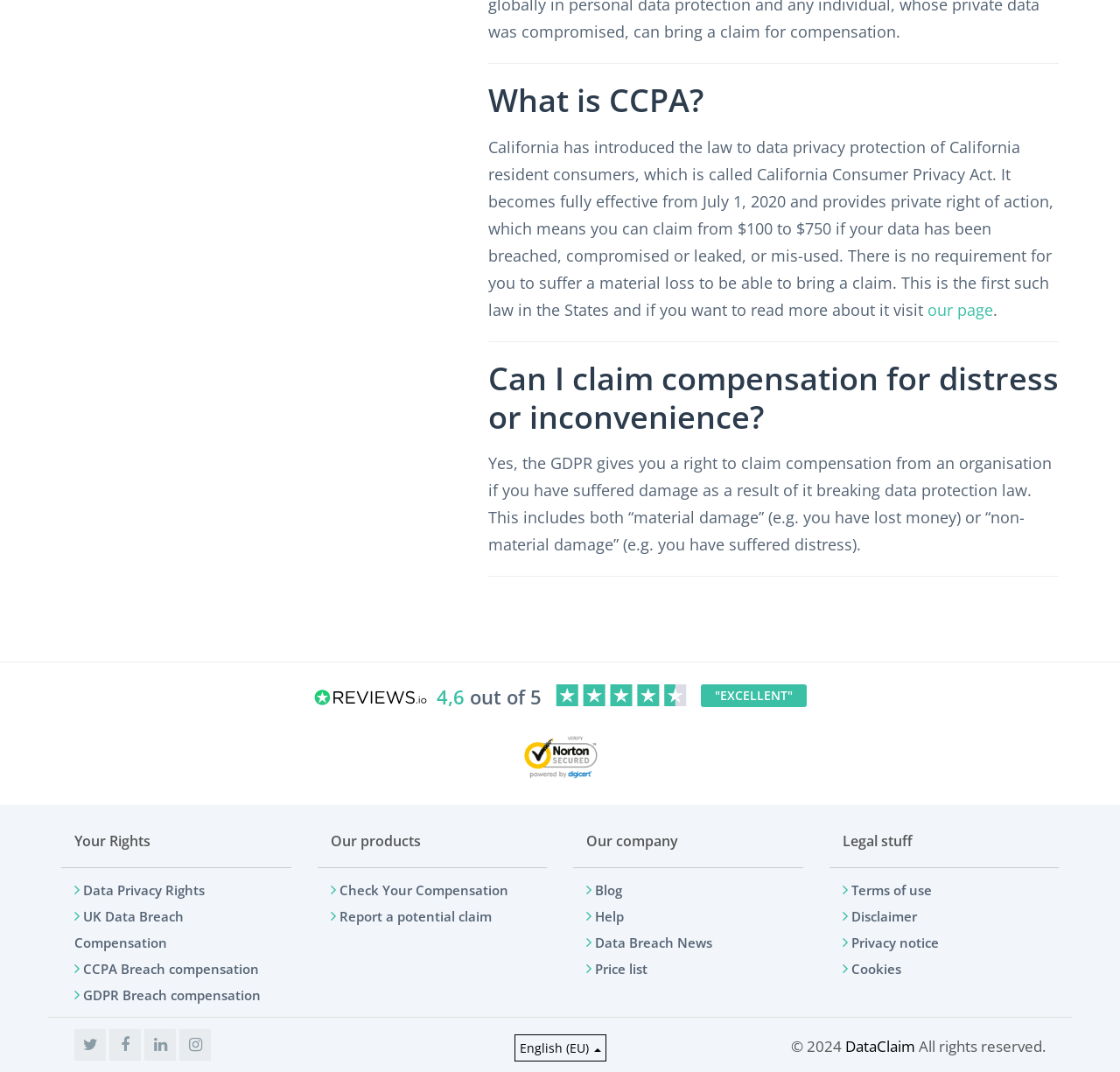Can you specify the bounding box coordinates of the area that needs to be clicked to fulfill the following instruction: "Visit the 'Blog'"?

[0.531, 0.822, 0.555, 0.839]